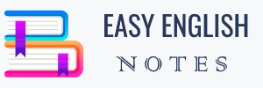Detail every aspect of the image in your description.

The image features a vibrant logo for "Easy English Notes," prominently displaying the name in a modern, stylized typeface. To the left, there are two colorful stacked books, adorned with bookmarks, which add a dynamic and educational flair to the design. The logo effectively represents the website's focus on providing accessible and comprehensive resources for English literature and studies. This visual identity aims to engage learners and facilitate their educational journeys.